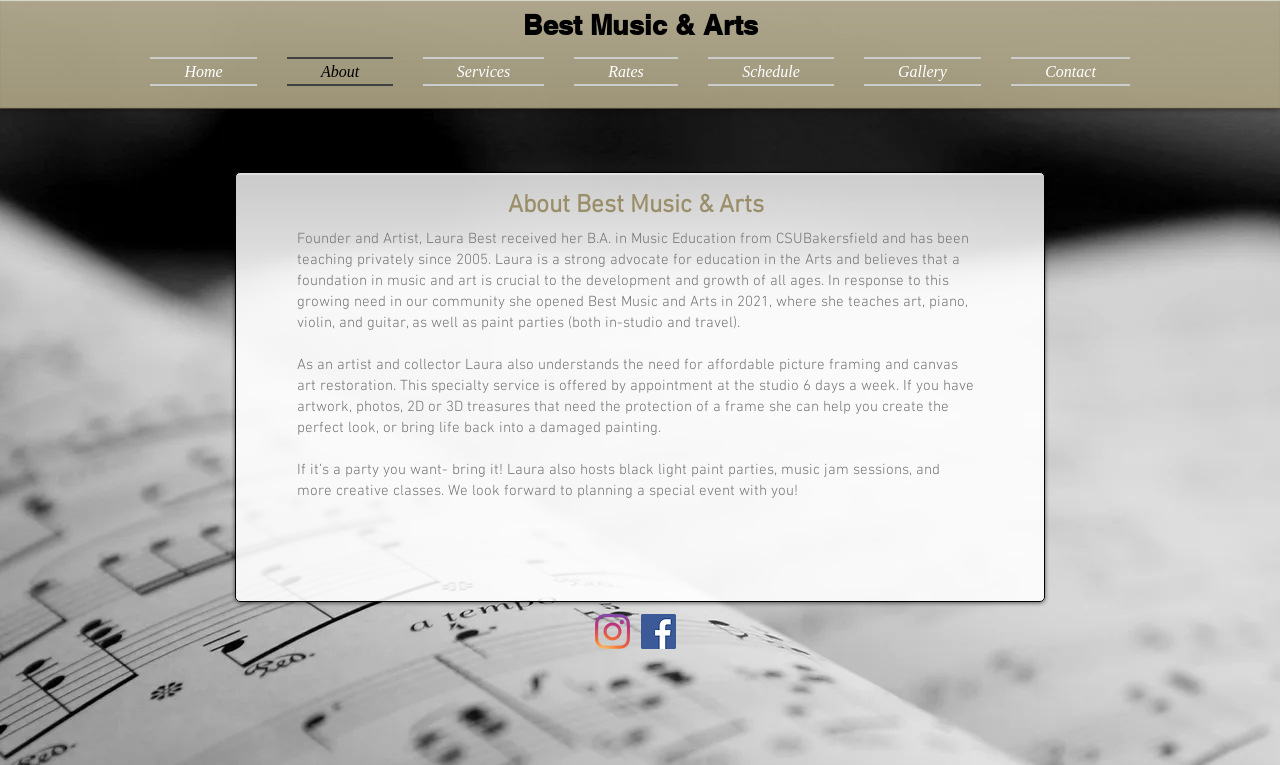From the webpage screenshot, predict the bounding box of the UI element that matches this description: "aria-label="Laura Lee Studio"".

[0.501, 0.803, 0.528, 0.848]